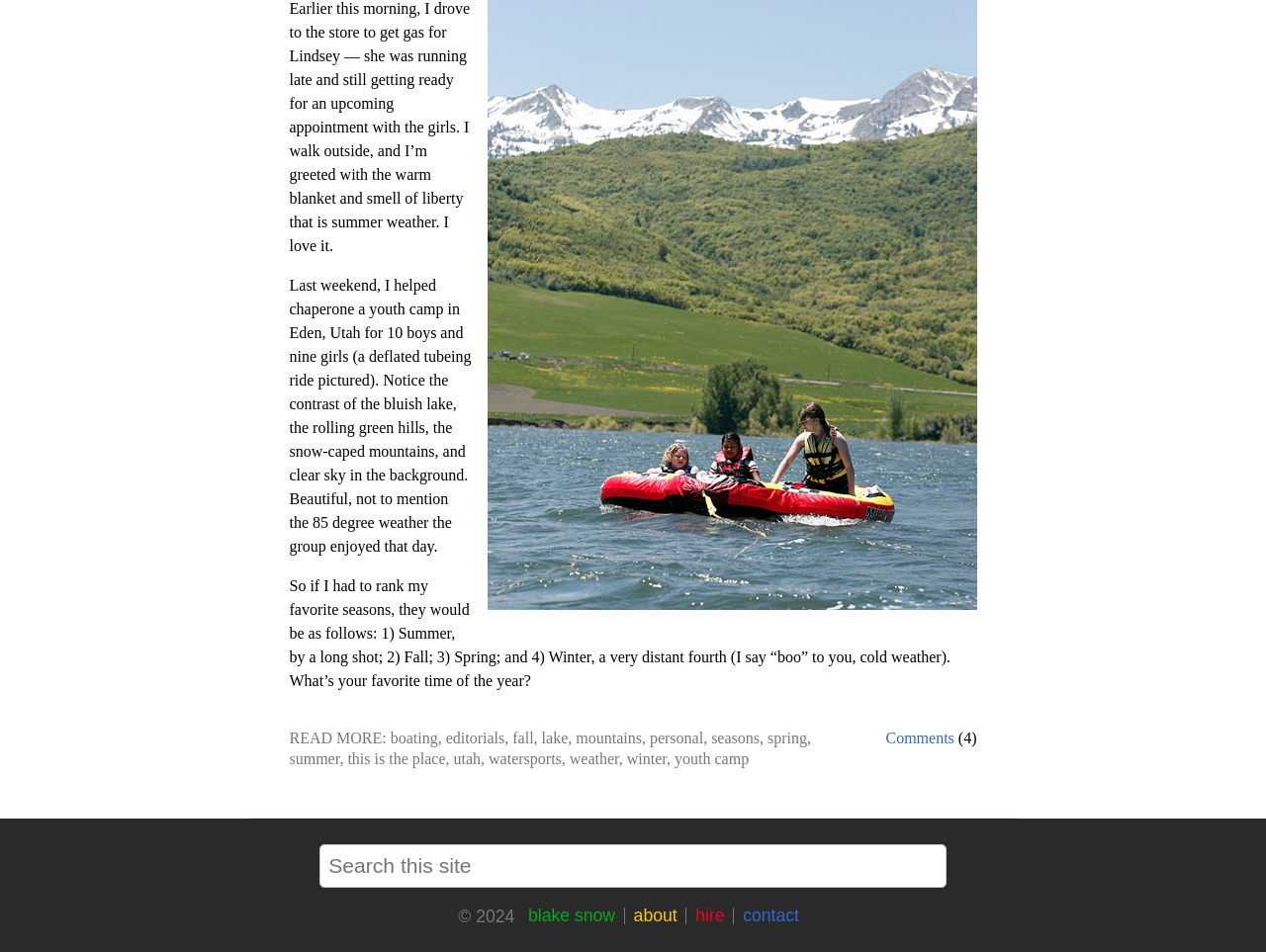Please identify the bounding box coordinates of the area that needs to be clicked to follow this instruction: "Contact the author".

[0.58, 0.951, 0.638, 0.972]